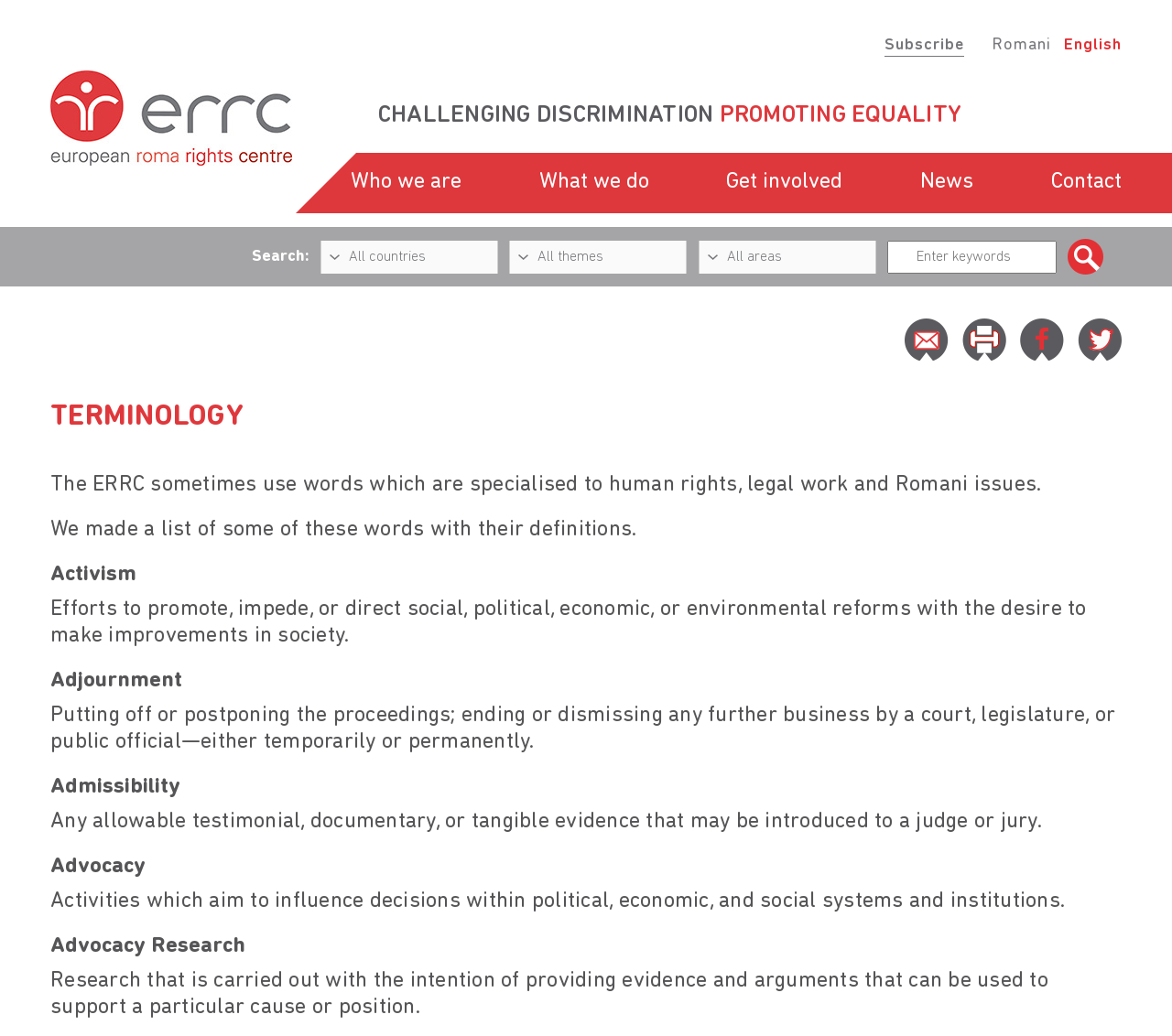Refer to the screenshot and answer the following question in detail:
How many links are in the top navigation menu?

The top navigation menu contains links to 'Who we are', 'What we do', 'Get involved', 'News', and 'Contact'. There are 6 links in total, including the 'Subscribe' link and the 'Logo' link.